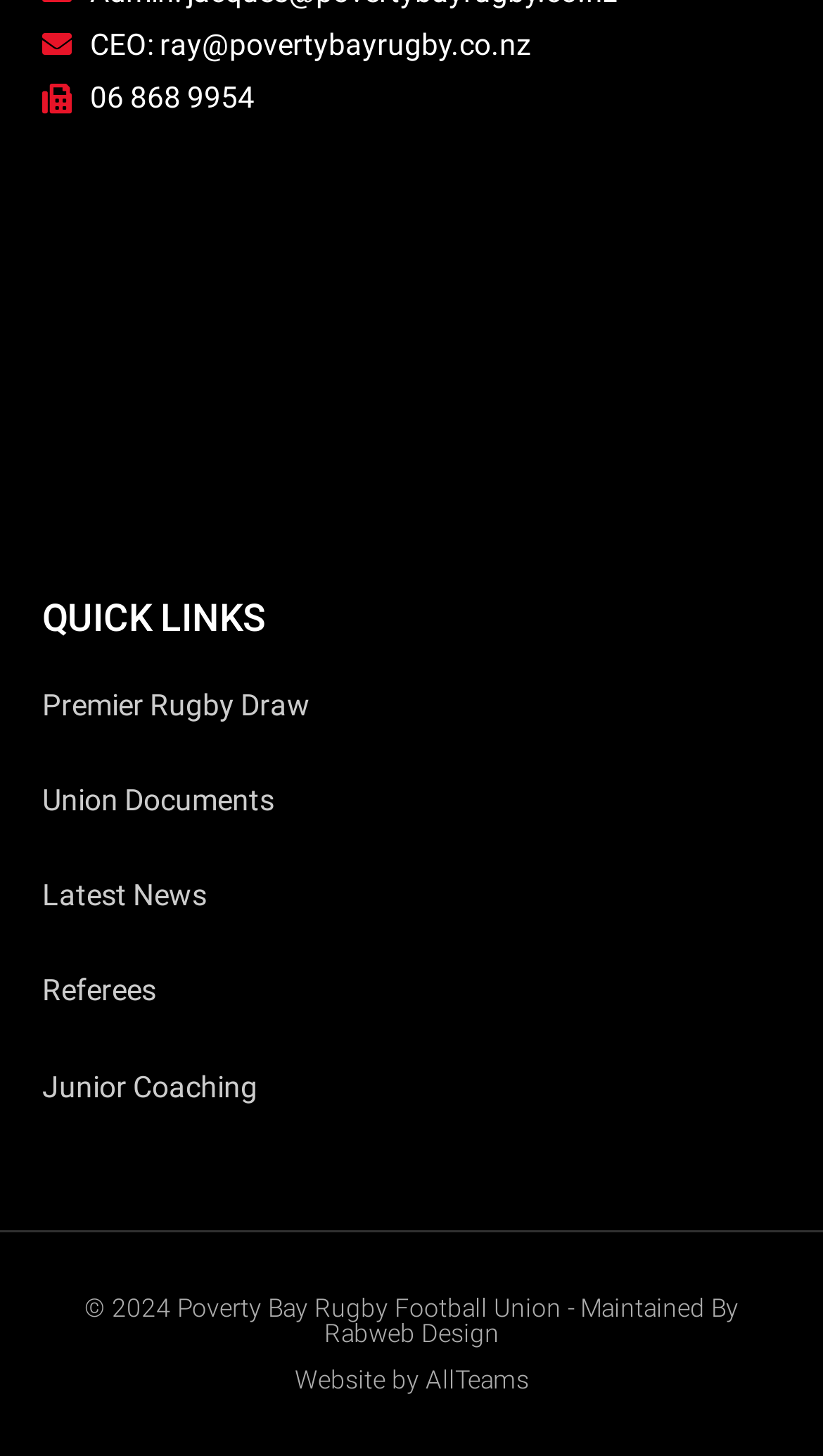Identify the bounding box coordinates of the section to be clicked to complete the task described by the following instruction: "Search". The coordinates should be four float numbers between 0 and 1, formatted as [left, top, right, bottom].

None